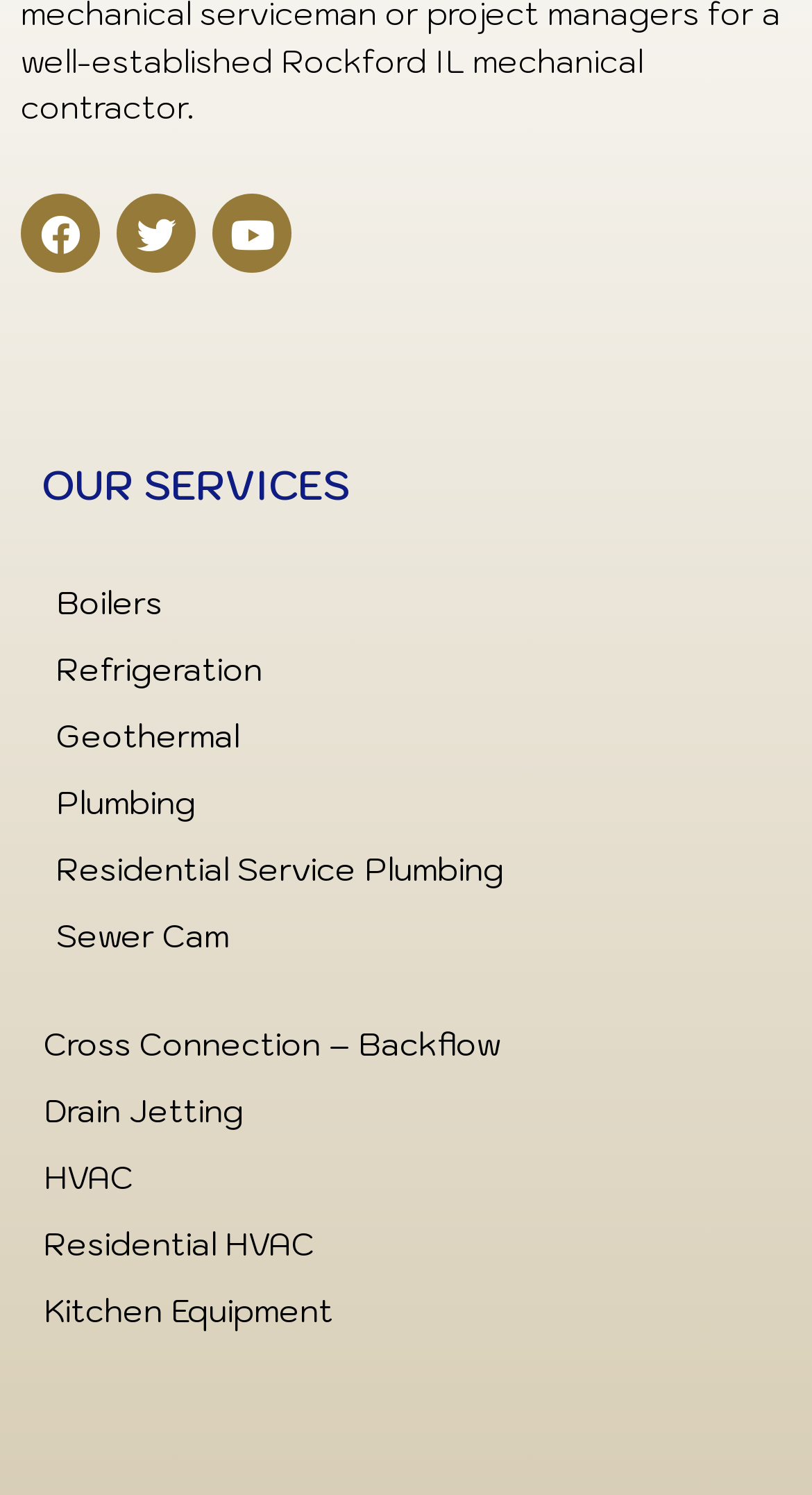How many HVAC-related services are listed?
Based on the visual, give a brief answer using one word or a short phrase.

2